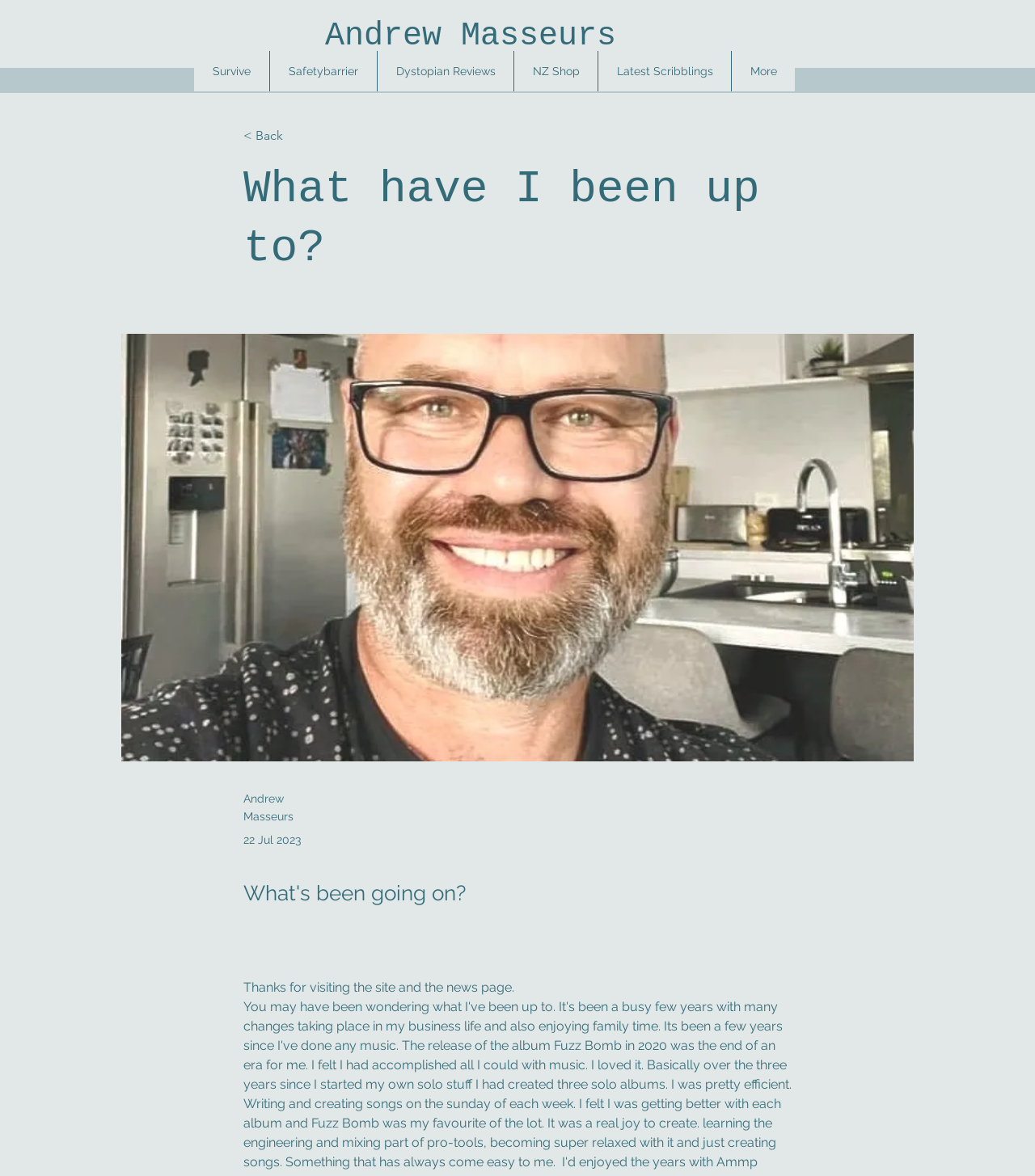Convey a detailed summary of the webpage, mentioning all key elements.

The webpage is a personal blog or website belonging to Andrew Masseurs. At the top, there is a heading with the title "Andrew Masseurs" and a navigation menu labeled "Site" that contains several links, including "Survive", "Safetybarrier", "Dystopian Reviews", "NZ Shop", and "Latest Scribblings", followed by a "More" option. This navigation menu is duplicated, appearing twice on the page.

Below the navigation menu, there is a link "< Back" and a heading that reads "What have I been up to?". The main content of the page starts with a brief introduction, "Thanks for visiting the site and the news page." The author's name, "Andrew Masseurs", is mentioned again, along with a date, "22 Jul 2023", which likely indicates the date of the last update or posting.

The overall structure of the page is simple, with a clear hierarchy of headings, navigation, and content. The layout is organized, with elements positioned in a logical and easy-to-follow manner.